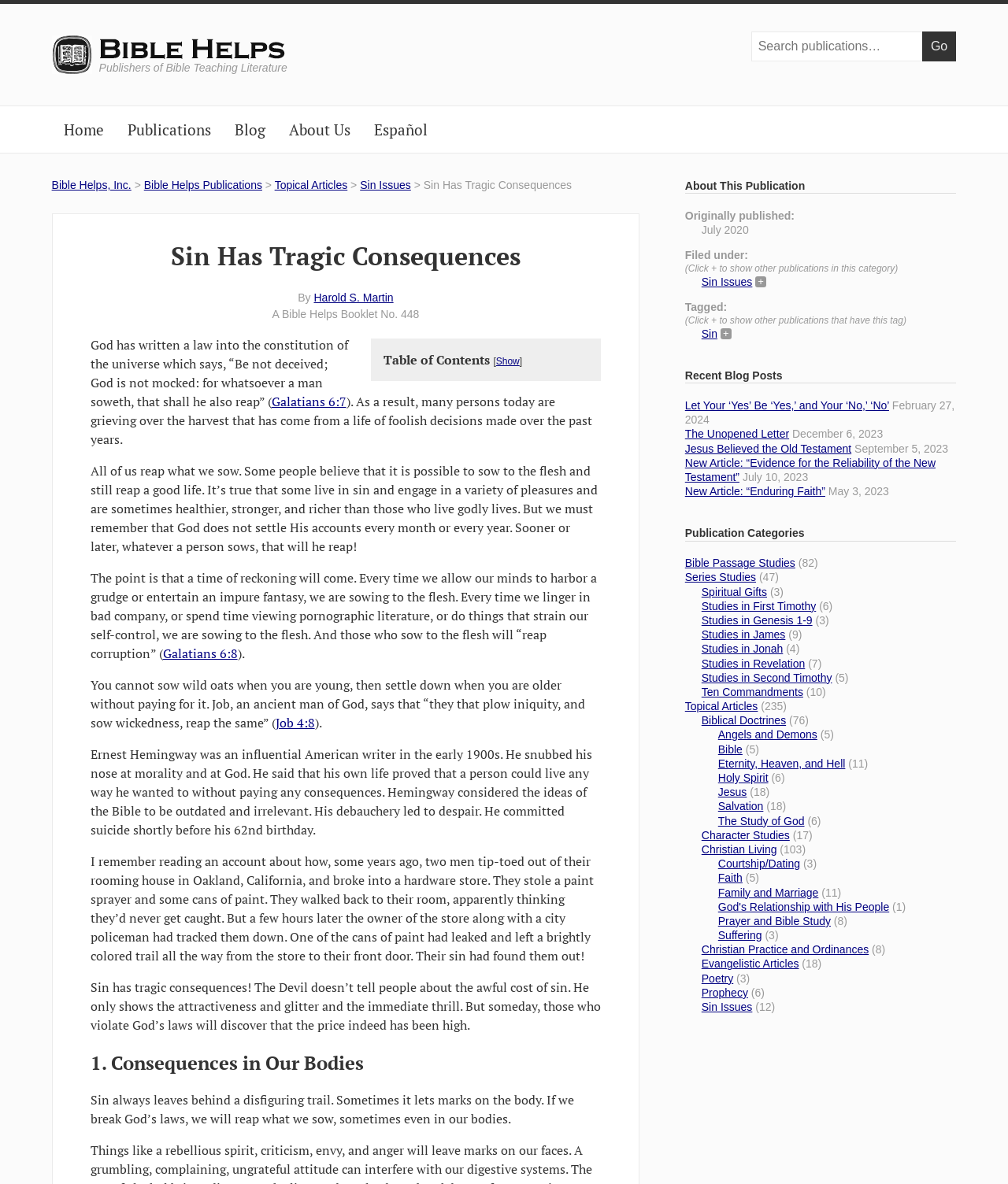Locate the bounding box coordinates of the segment that needs to be clicked to meet this instruction: "Go to the home page".

[0.051, 0.09, 0.115, 0.129]